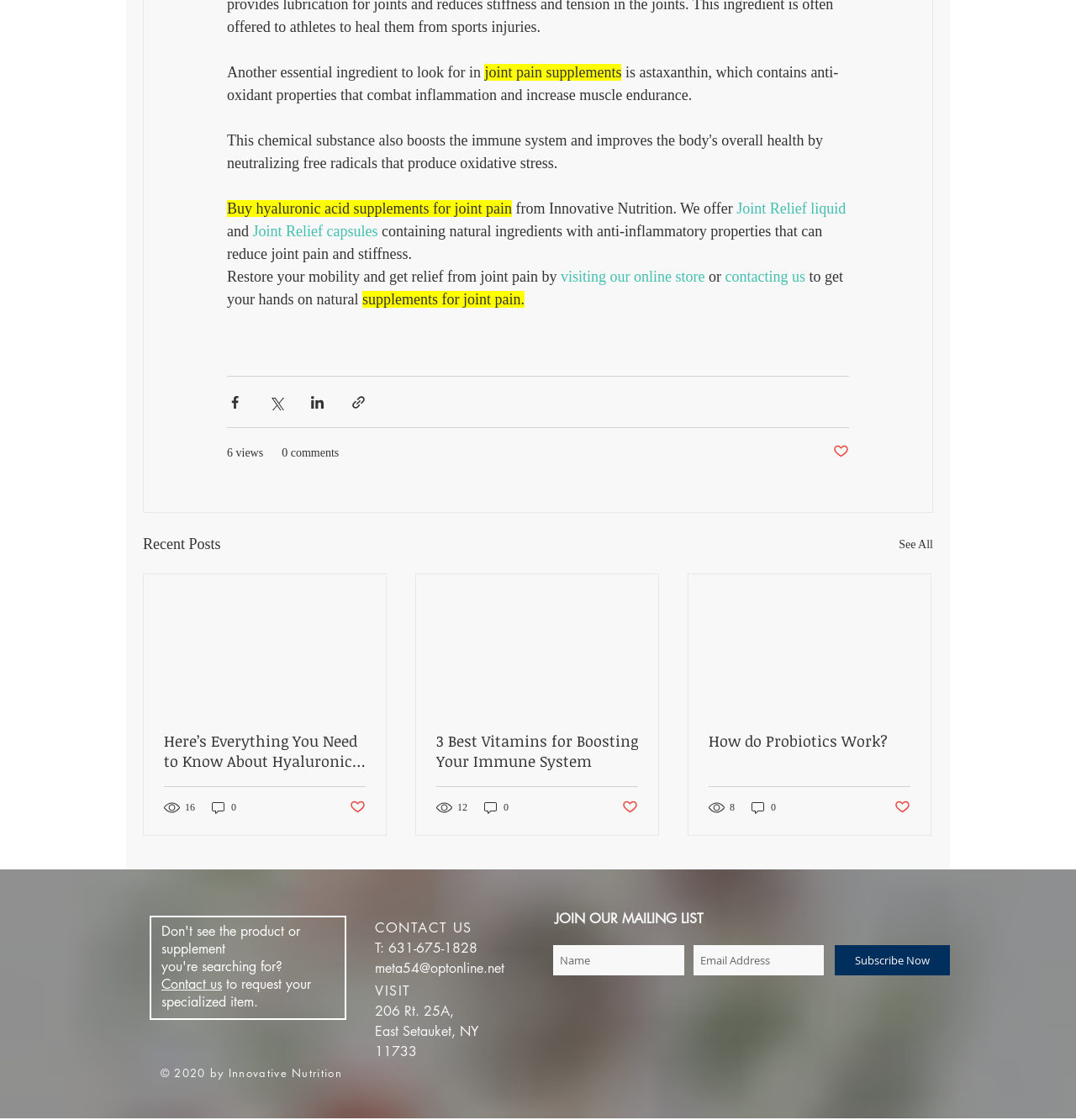Specify the bounding box coordinates of the area to click in order to follow the given instruction: "View the 'Recent Posts'."

[0.133, 0.475, 0.205, 0.497]